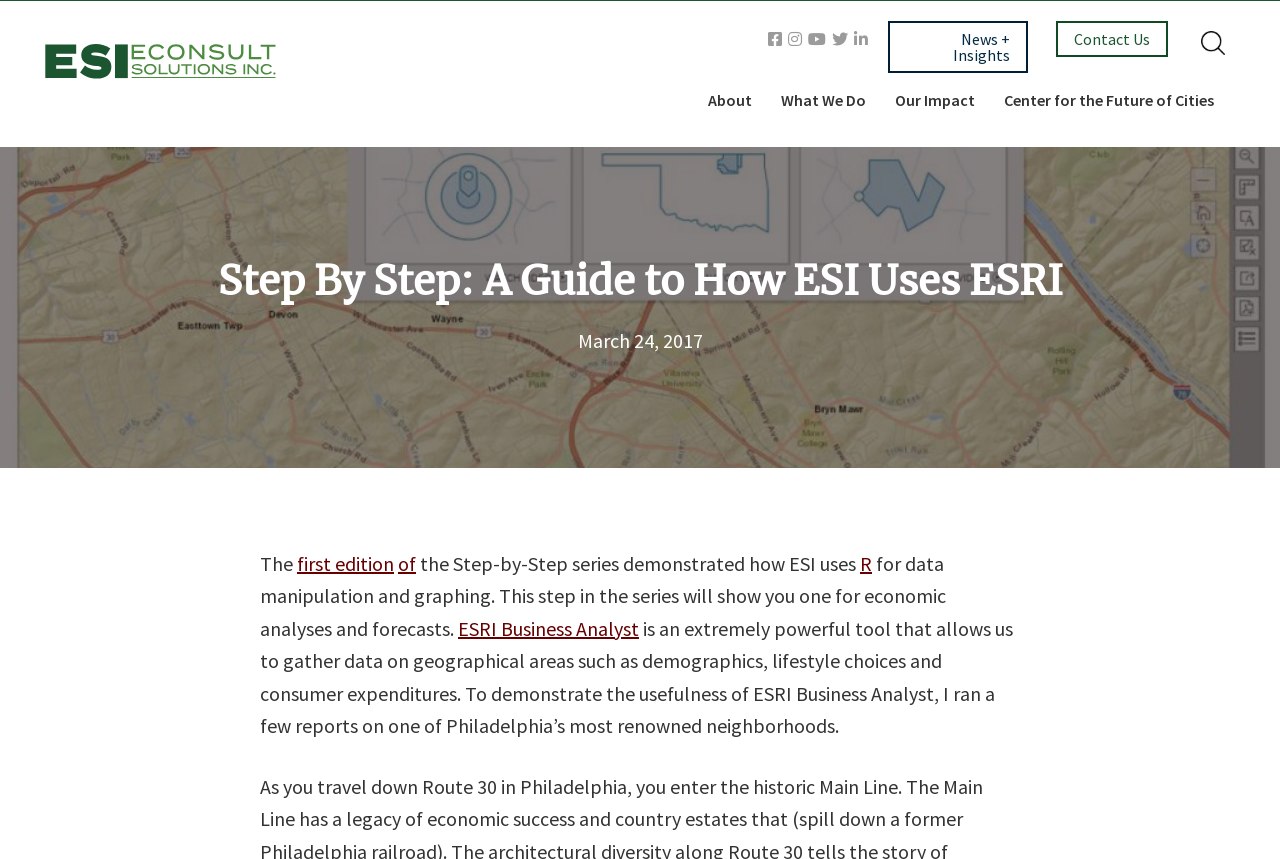Identify the bounding box coordinates for the region to click in order to carry out this instruction: "View News + Insights". Provide the coordinates using four float numbers between 0 and 1, formatted as [left, top, right, bottom].

[0.693, 0.024, 0.803, 0.085]